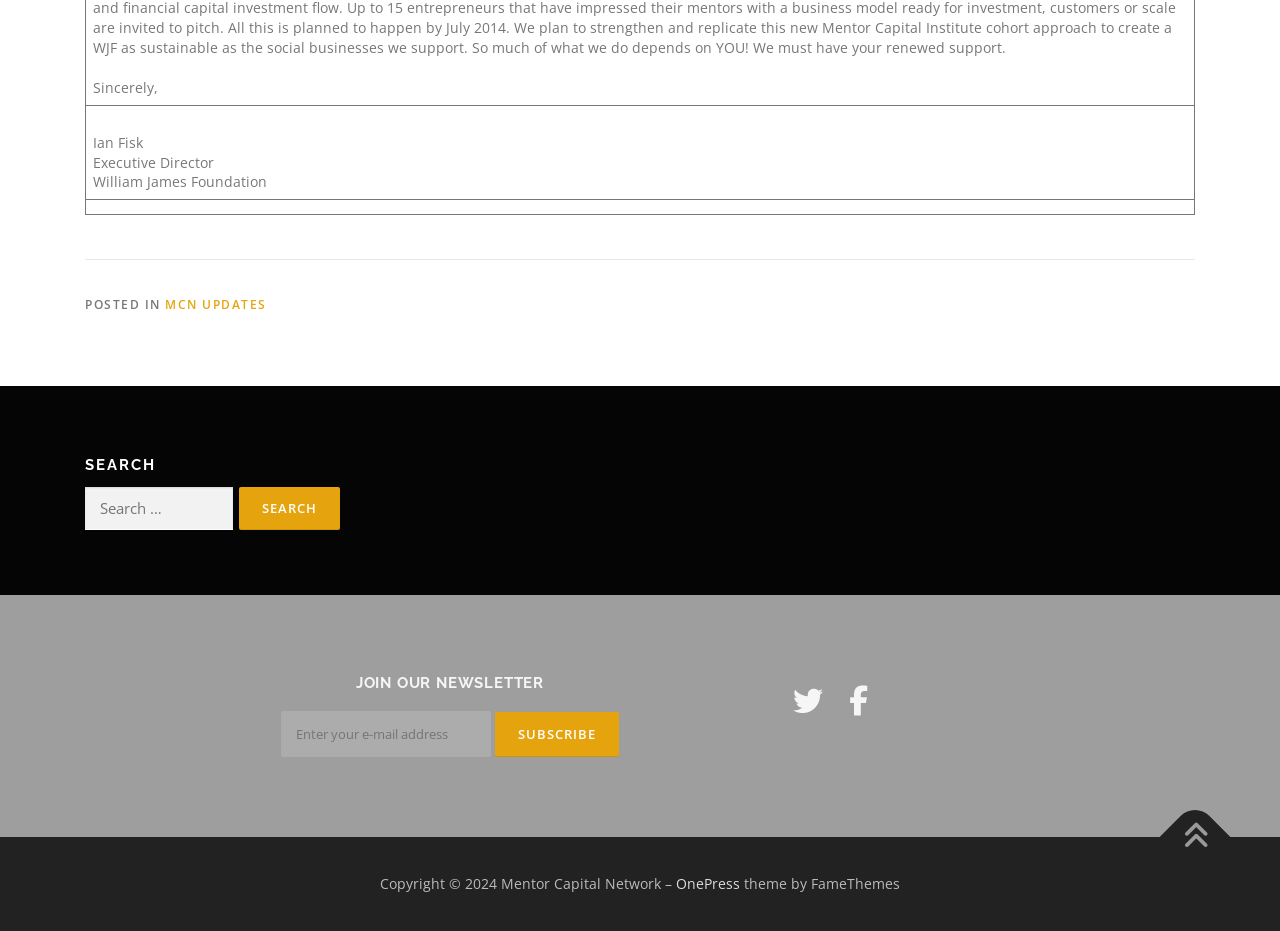Please reply to the following question with a single word or a short phrase:
What is the purpose of the search box?

To search for something